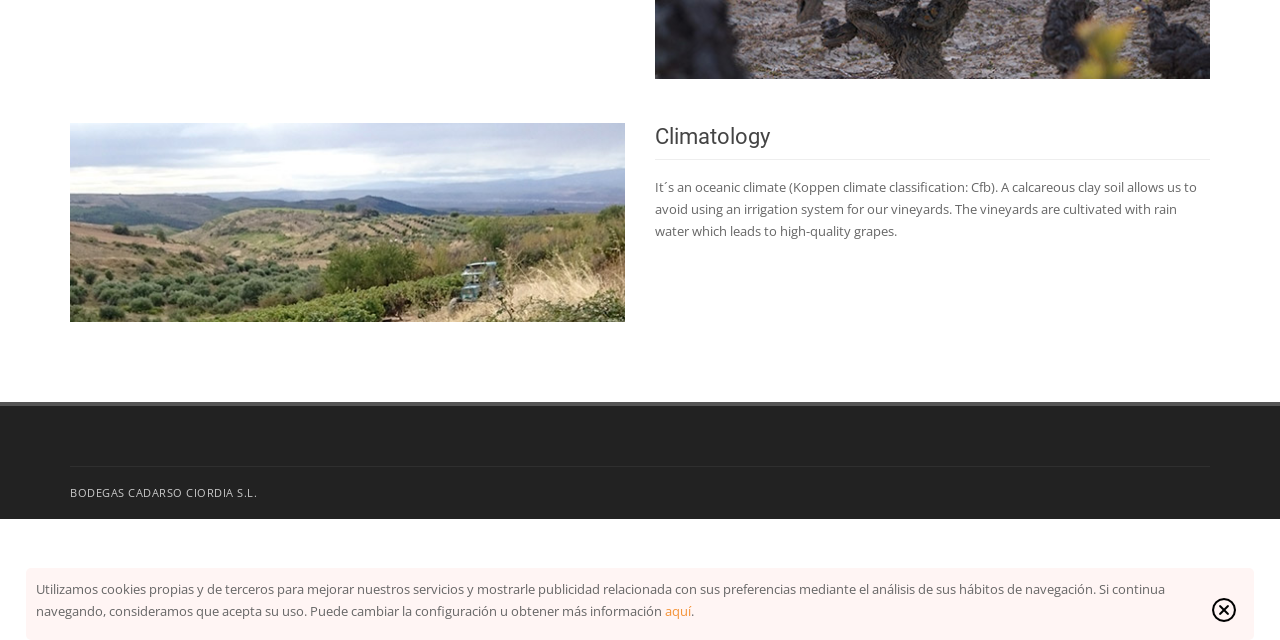Please determine the bounding box coordinates for the UI element described here. Use the format (top-left x, top-left y, bottom-right x, bottom-right y) with values bounded between 0 and 1: Proudly powered by WordPress

None